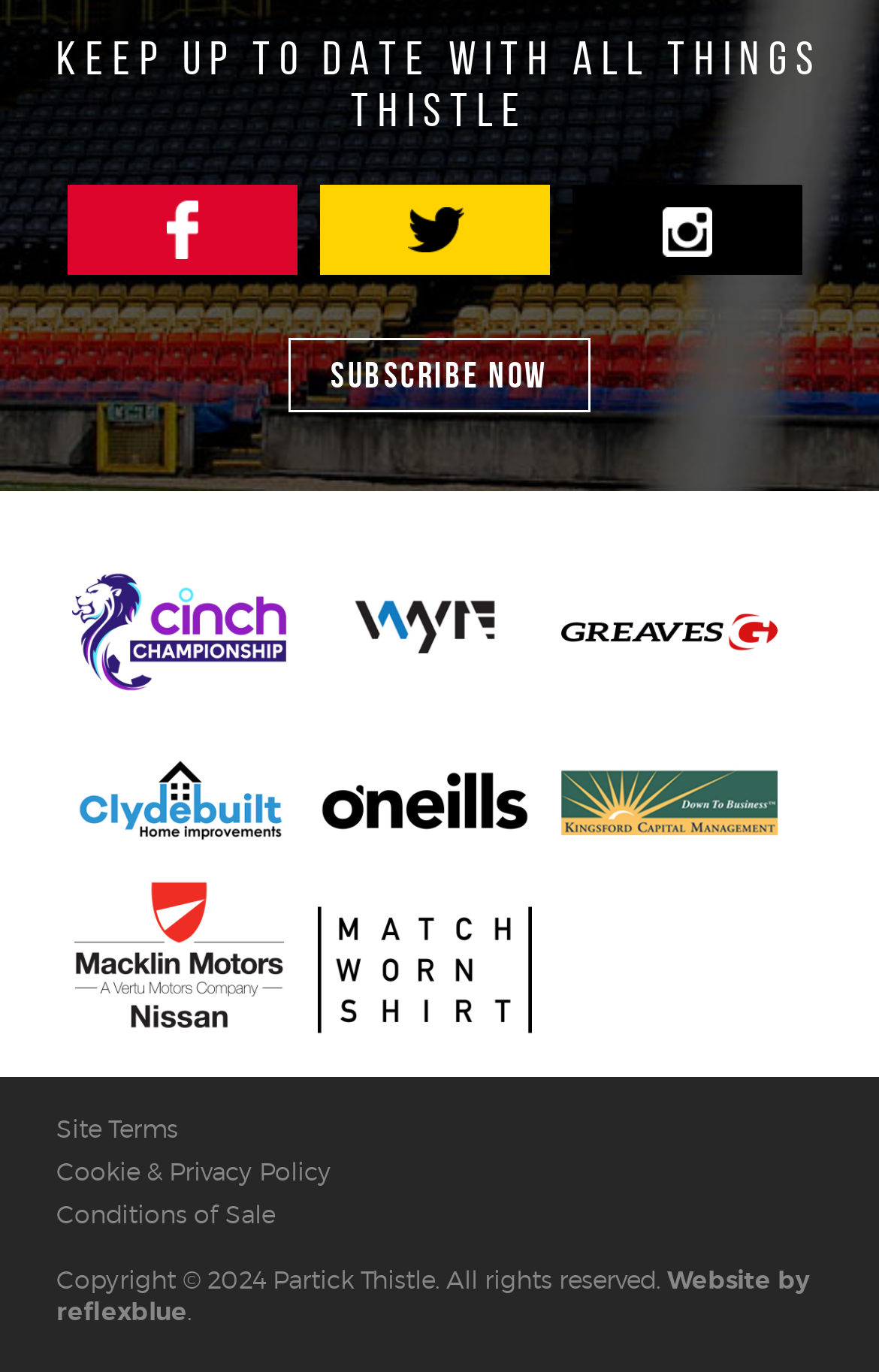Locate the bounding box coordinates of the item that should be clicked to fulfill the instruction: "Visit reflexblue's website".

[0.064, 0.945, 0.213, 0.968]